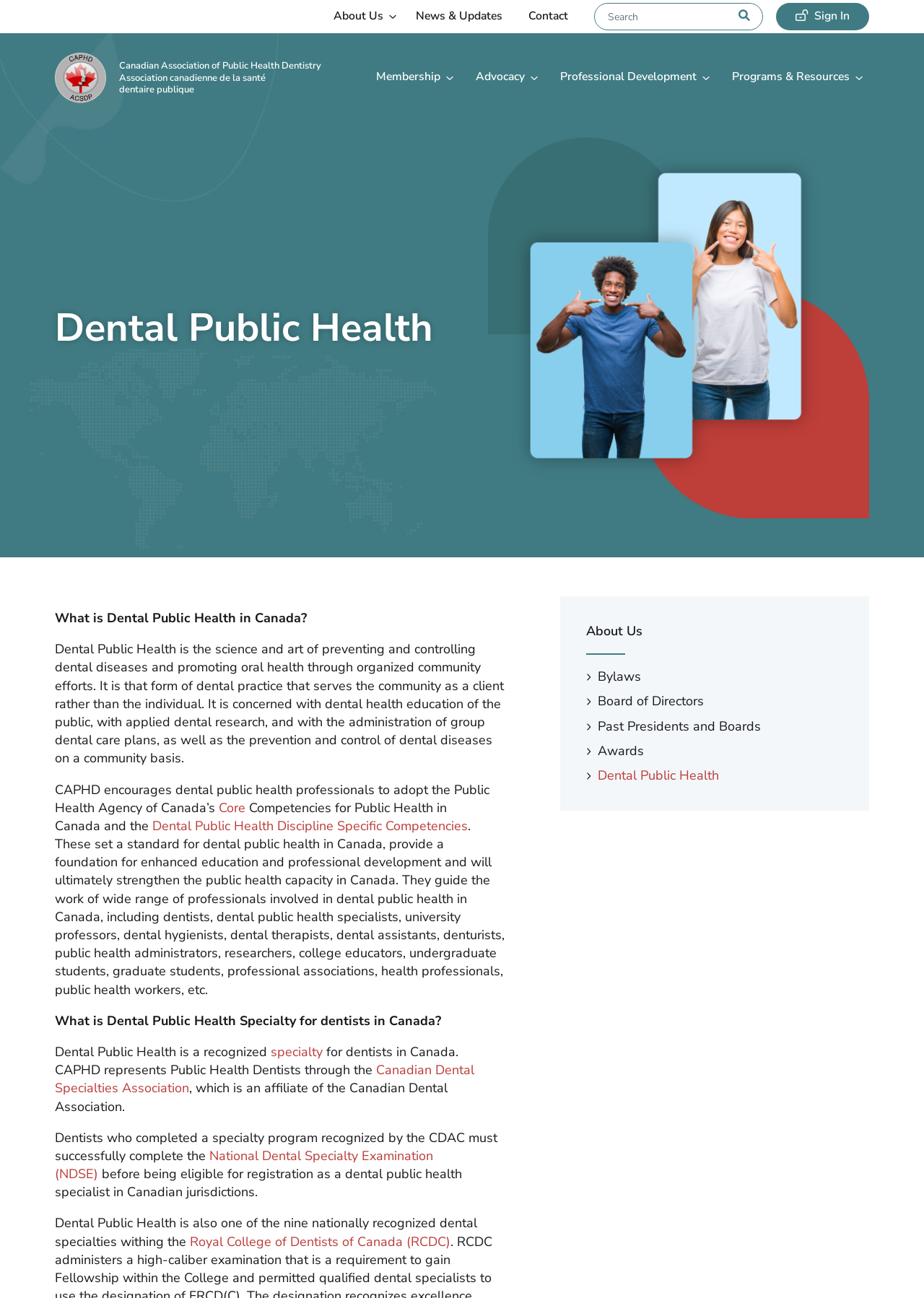Please answer the following question using a single word or phrase: 
What is the main topic of this webpage?

Dental Public Health